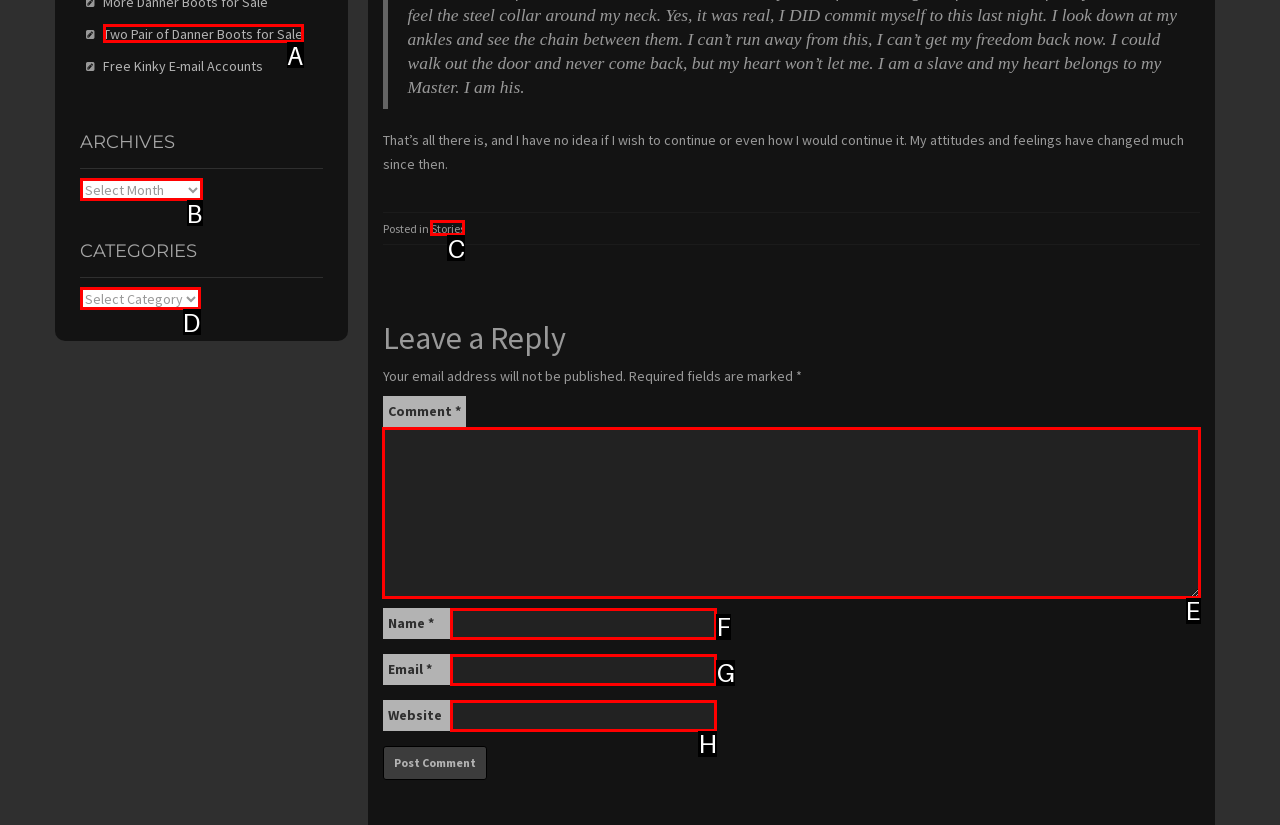Identify the matching UI element based on the description: Stories
Reply with the letter from the available choices.

C